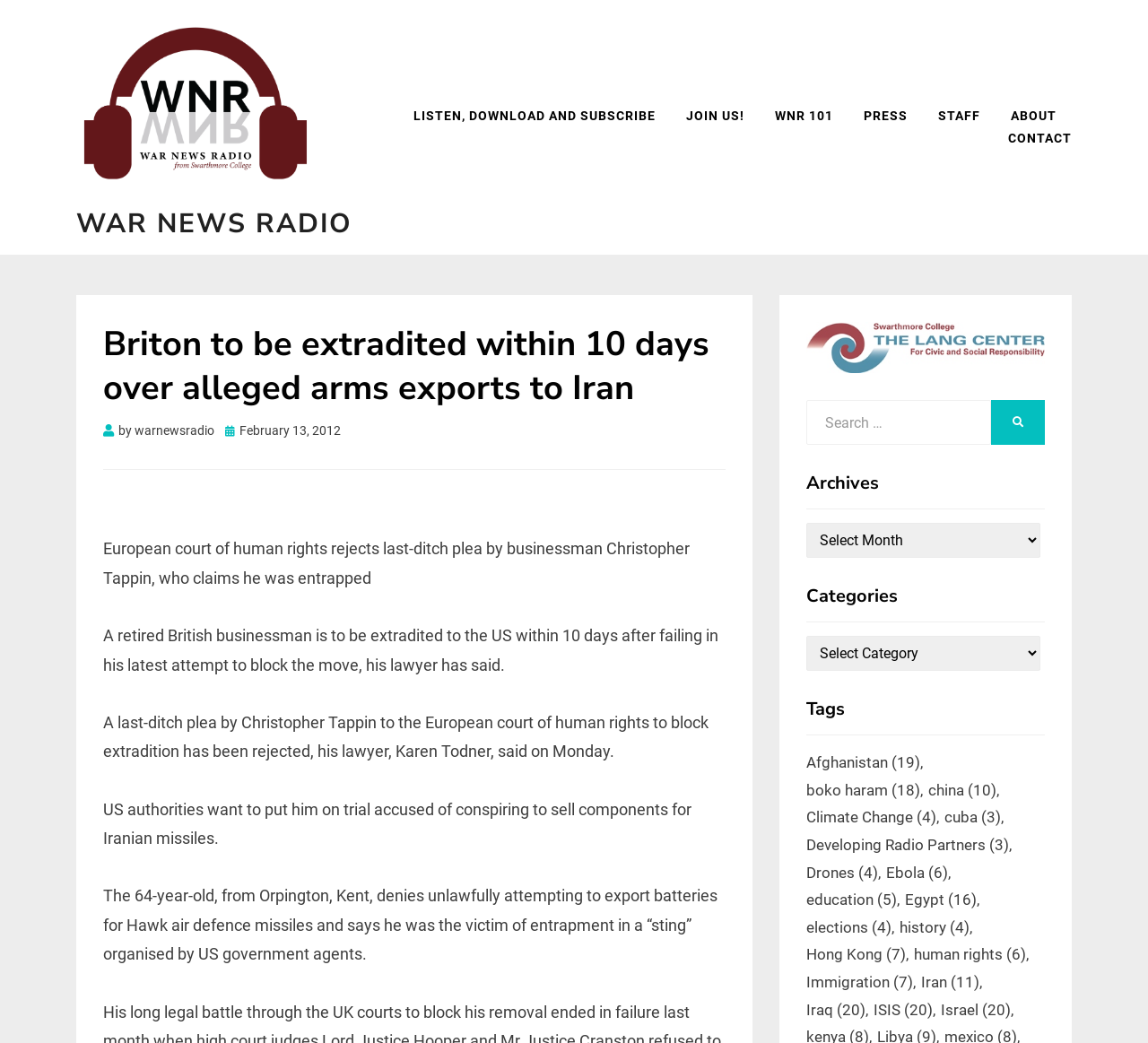Could you find the bounding box coordinates of the clickable area to complete this instruction: "Visit the 'CONTACT' page"?

[0.865, 0.122, 0.934, 0.144]